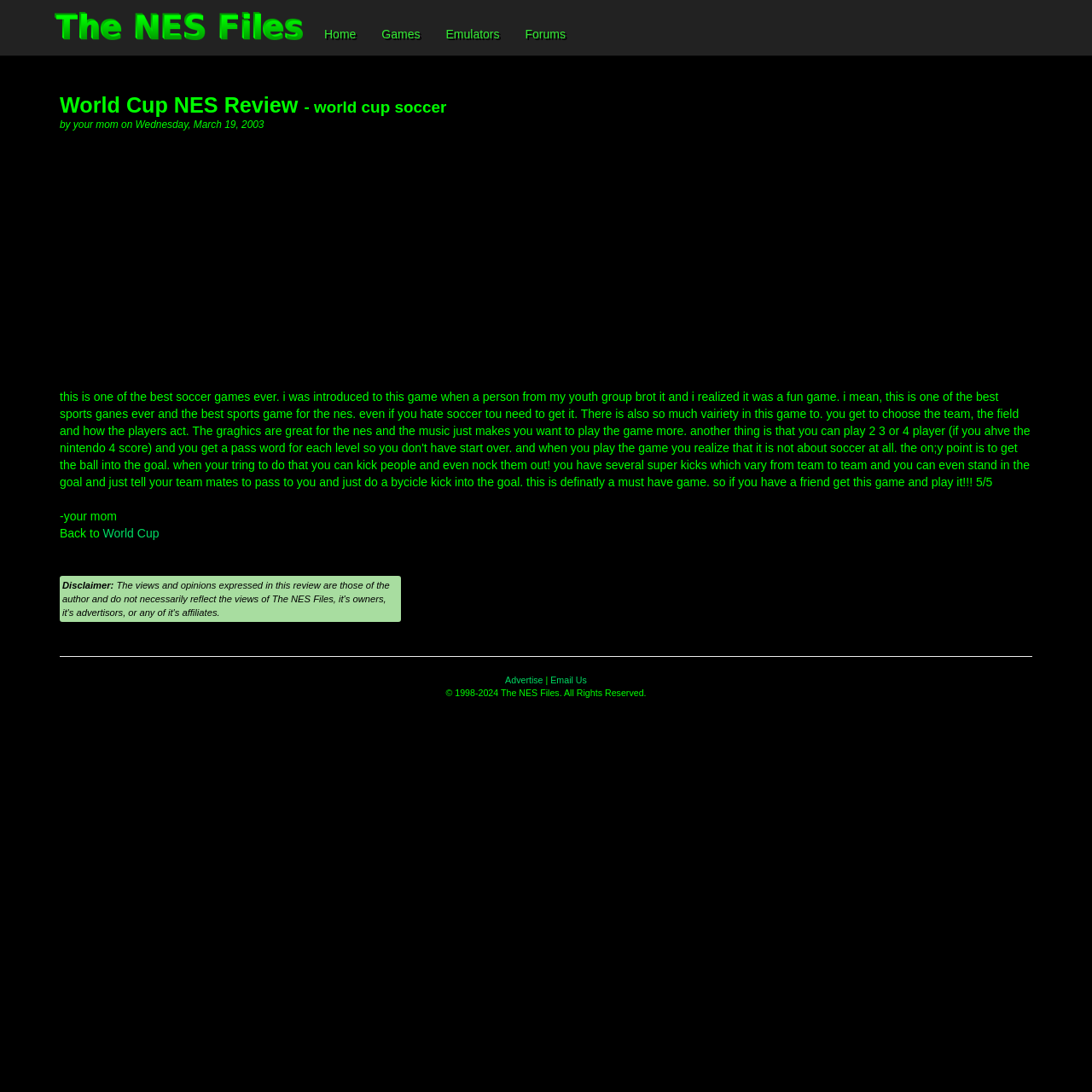Can you identify and provide the main heading of the webpage?

World Cup NES Review - world cup soccer